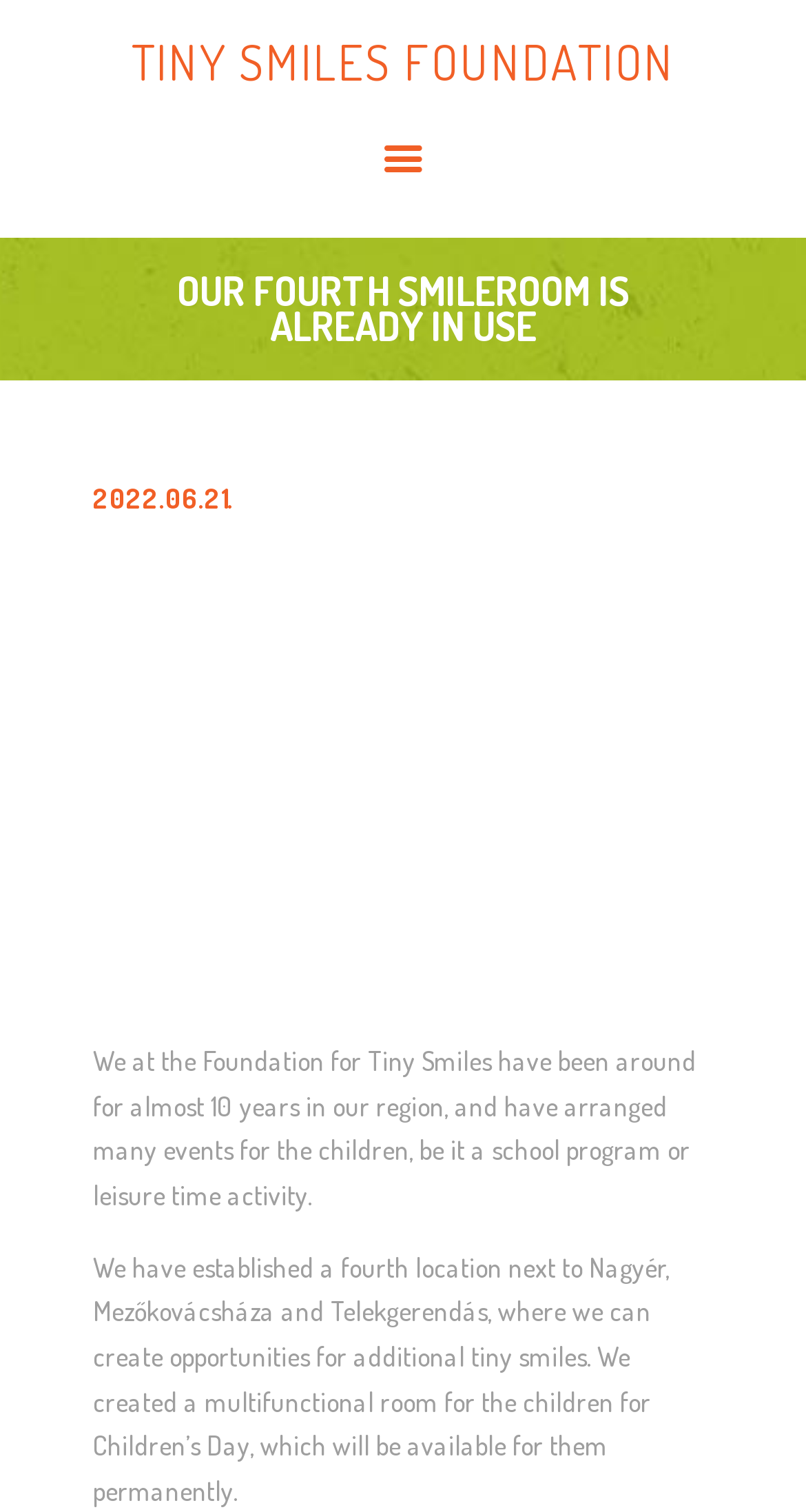Identify the bounding box coordinates of the clickable region required to complete the instruction: "Open the GALLERY page". The coordinates should be given as four float numbers within the range of 0 and 1, i.e., [left, top, right, bottom].

[0.1, 0.148, 0.9, 0.197]